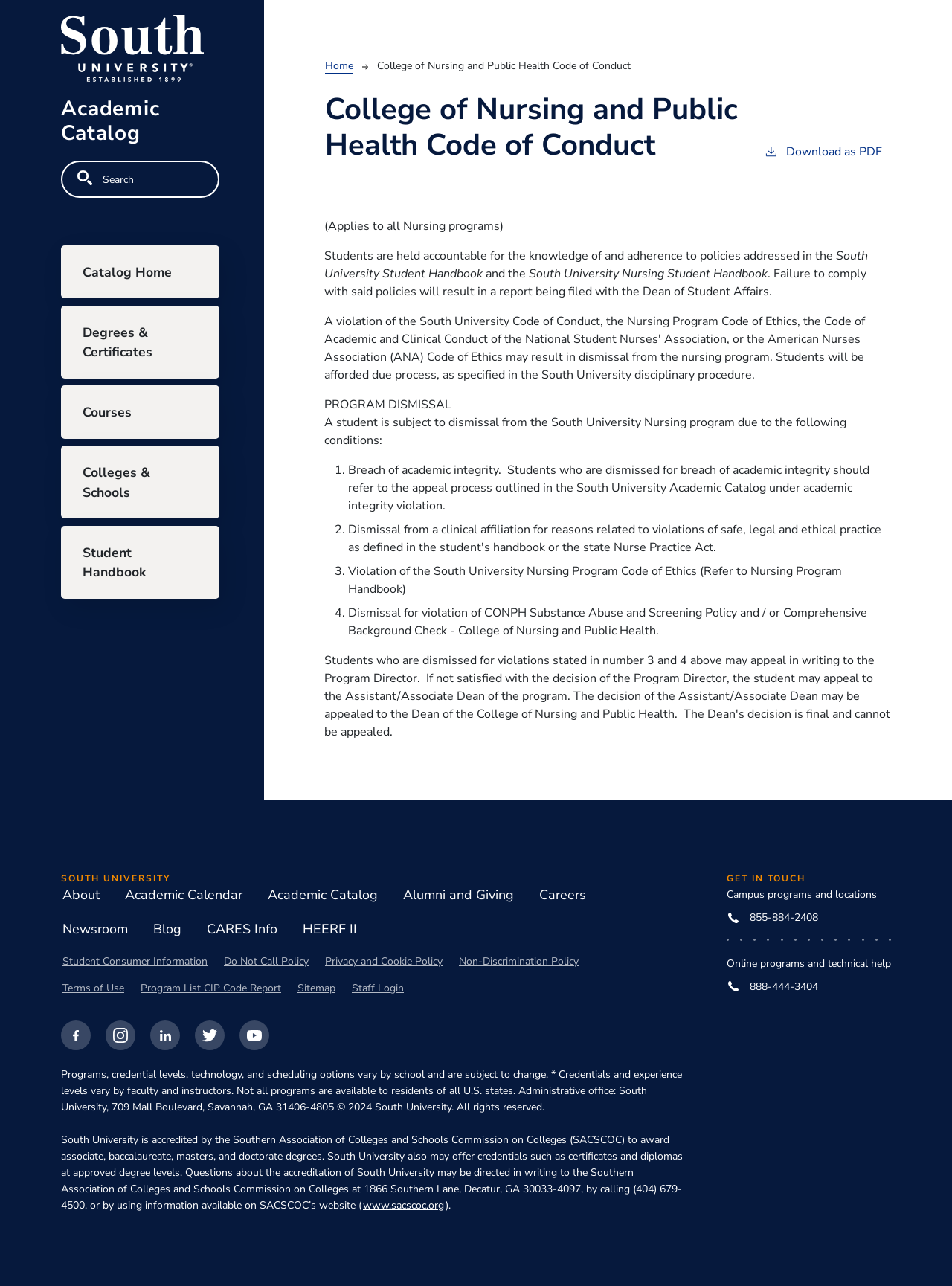Predict the bounding box coordinates of the UI element that matches this description: "Program List CIP Code Report". The coordinates should be in the format [left, top, right, bottom] with each value between 0 and 1.

[0.146, 0.763, 0.297, 0.774]